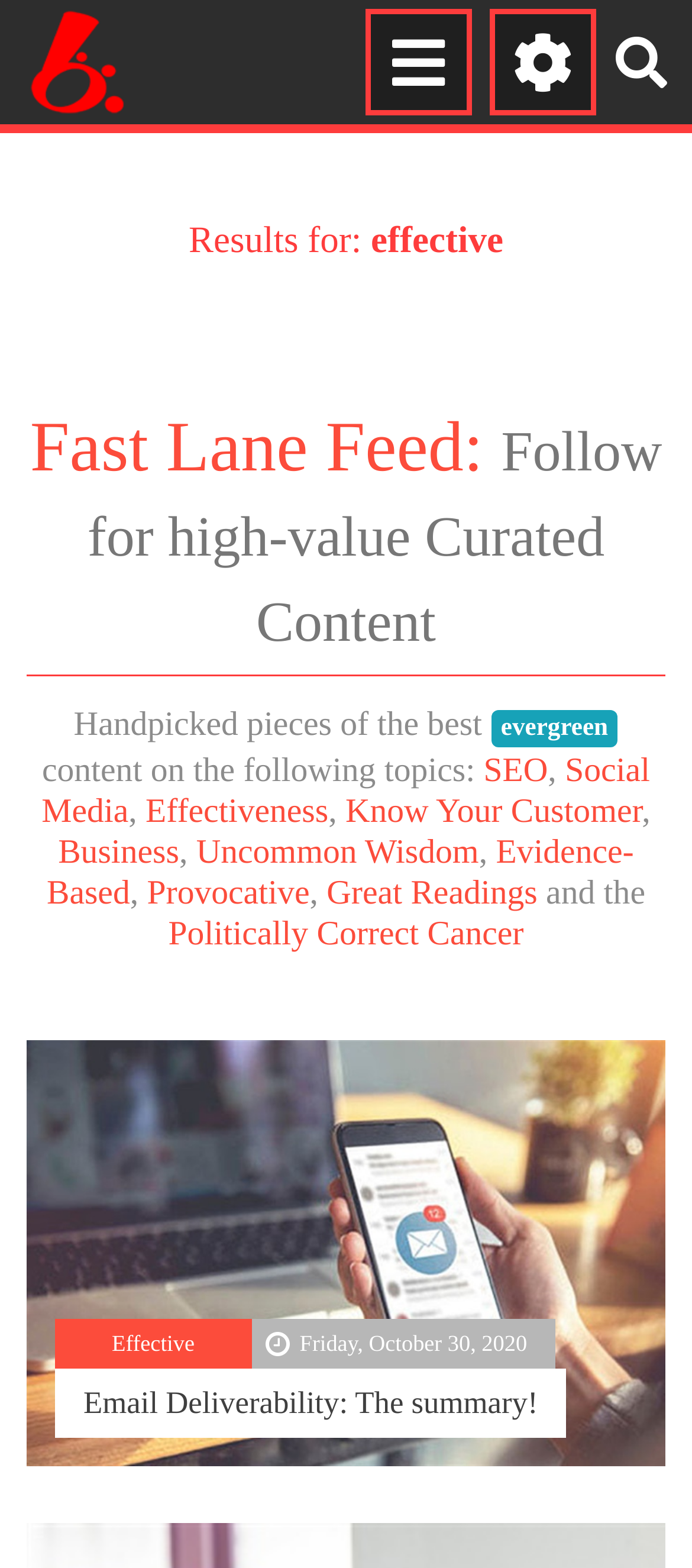Provide an in-depth caption for the elements present on the webpage.

This webpage is a curated content platform focused on inbound marketing, science, politically incorrect views, and effectiveness. At the top, there is a logo image with a link to the website's homepage, "Effective Digital Strategy | Batcic". Below the logo, there is a search result heading "Results for: effective" that spans almost the entire width of the page.

The main content area is divided into two sections. The first section has a heading "Fast Lane Feed: Follow for high-value Curated Content" and a brief description "Handpicked pieces of the best evergreen content on the following topics:". This is followed by a list of links to various topics, including SEO, Social Media, Effectiveness, Know Your Customer, Business, Uncommon Wisdom, Evidence-Based, Provocative, Great Readings, and Politically Correct Cancer. These links are arranged horizontally, with commas separating them.

The second section appears to be a list of curated content, with each item consisting of a link, an image, and a timestamp. The first item is "Email Deliverability: The summary!", which has a prominent image and a link to the content. Below this item, there is a timestamp "Friday, October 30, 2020". There are two more links to the same content, "Email Deliverability: The summary!", and another link to "Effective".